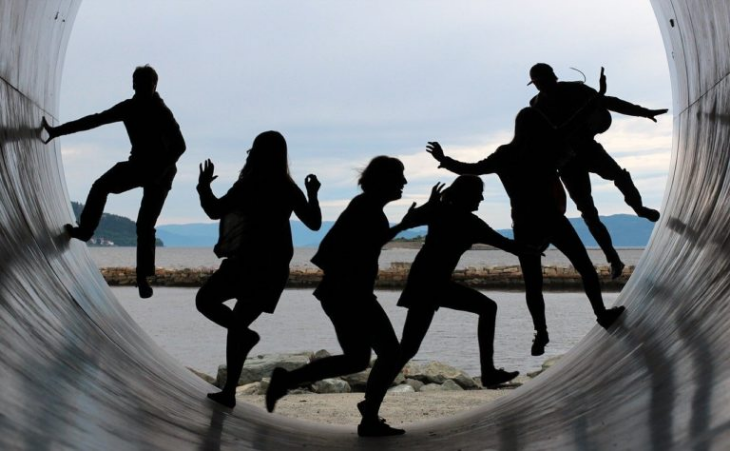What is the mood conveyed by the image?
Based on the visual details in the image, please answer the question thoroughly.

The caption describes the dynamic poses and movements of the individuals as suggesting a sense of camaraderie and joy, which implies that the mood conveyed by the image is joyful.